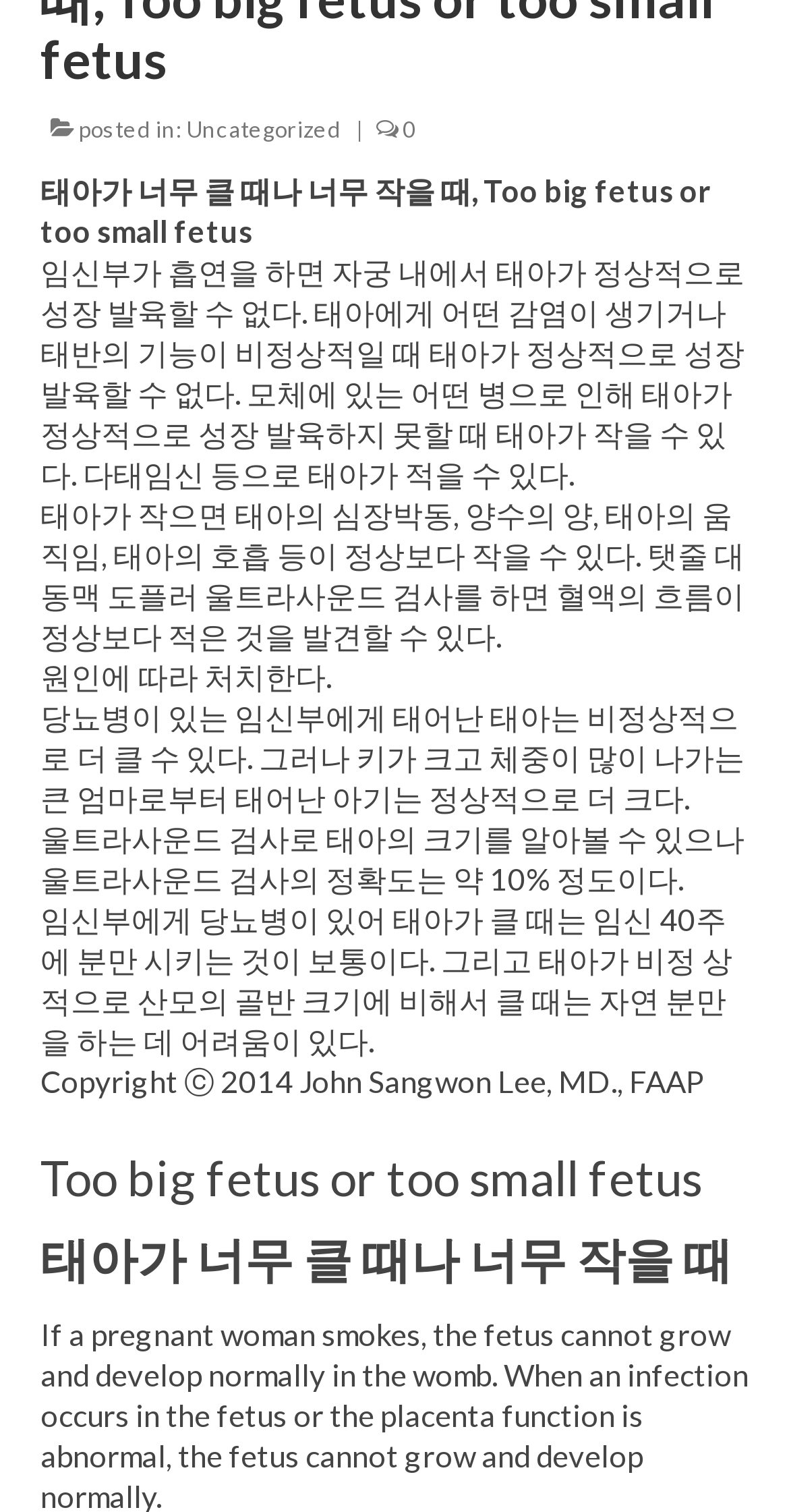Identify the bounding box coordinates for the UI element described as follows: 제4장 : 신생아. Use the format (top-left x, top-left y, bottom-right x, bottom-right y) and ensure all values are floating point numbers between 0 and 1.

[0.115, 0.159, 0.923, 0.214]